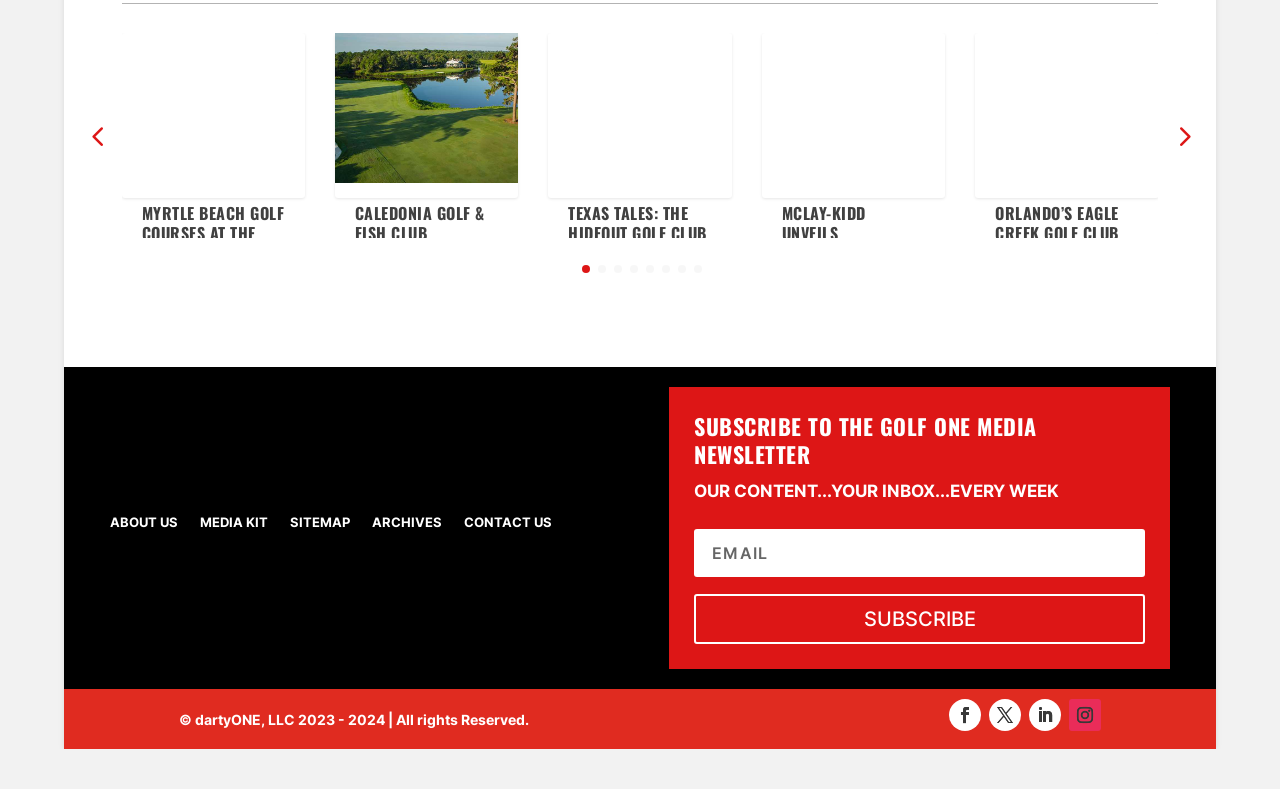Please provide a one-word or short phrase answer to the question:
What is the purpose of the textbox in the footer?

SUBSCRIBE TO THE GOLF ONE MEDIA NEWSLETTER